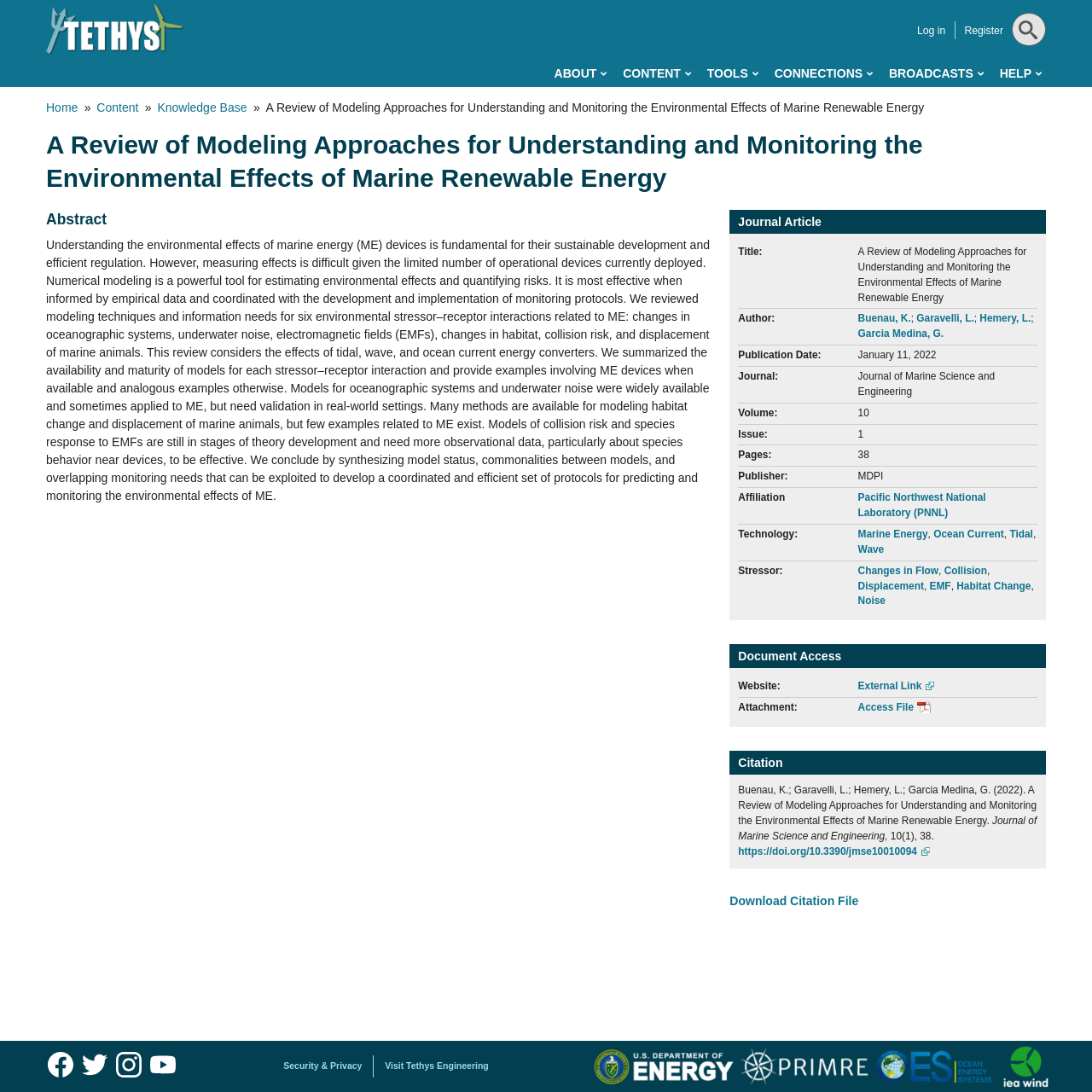Extract the bounding box coordinates for the described element: "Security & Privacy". The coordinates should be represented as four float numbers between 0 and 1: [left, top, right, bottom].

[0.256, 0.967, 0.336, 0.987]